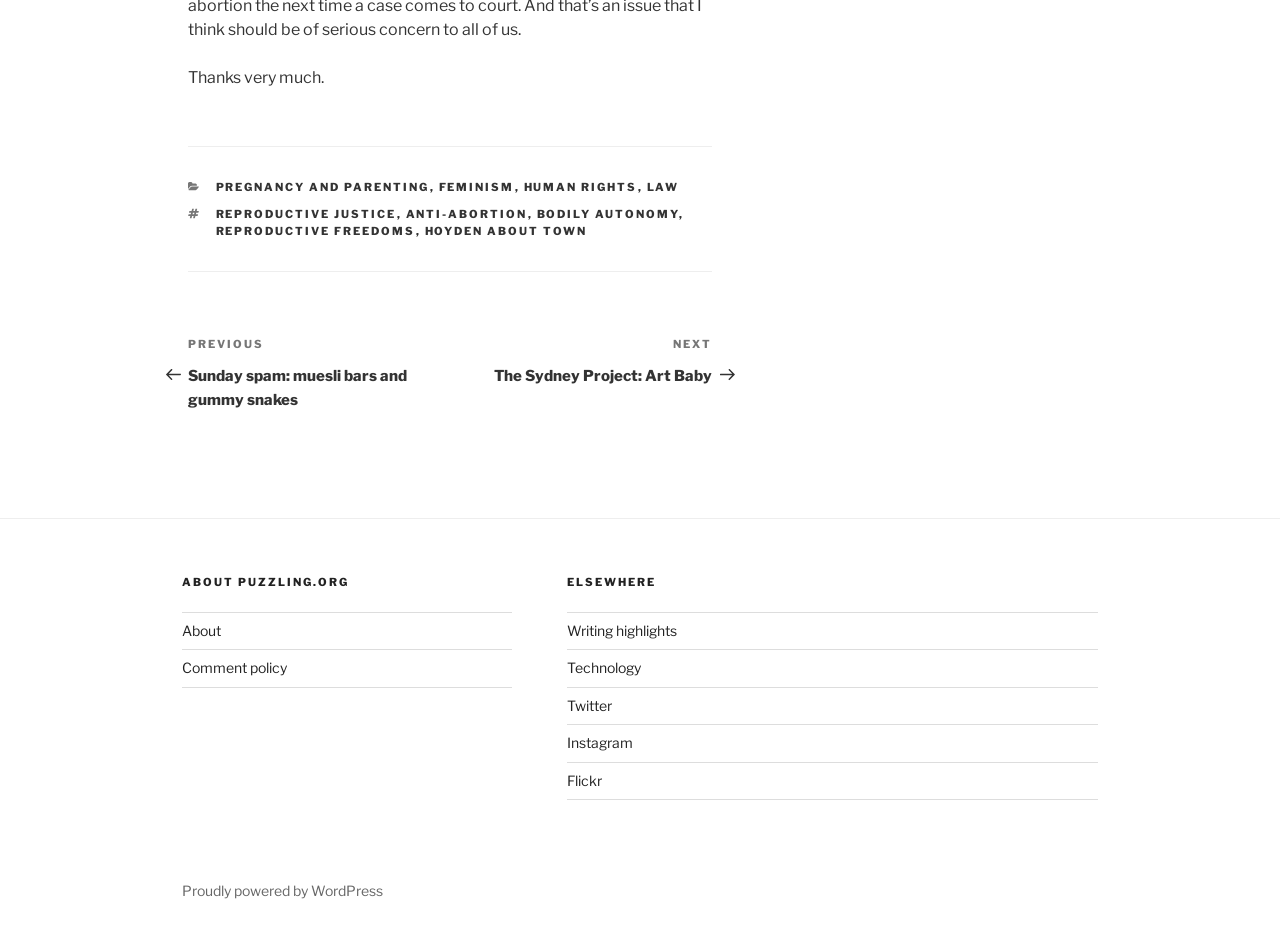Please locate the bounding box coordinates of the element that should be clicked to complete the given instruction: "View 'About puzzling.org'".

[0.142, 0.664, 0.173, 0.682]